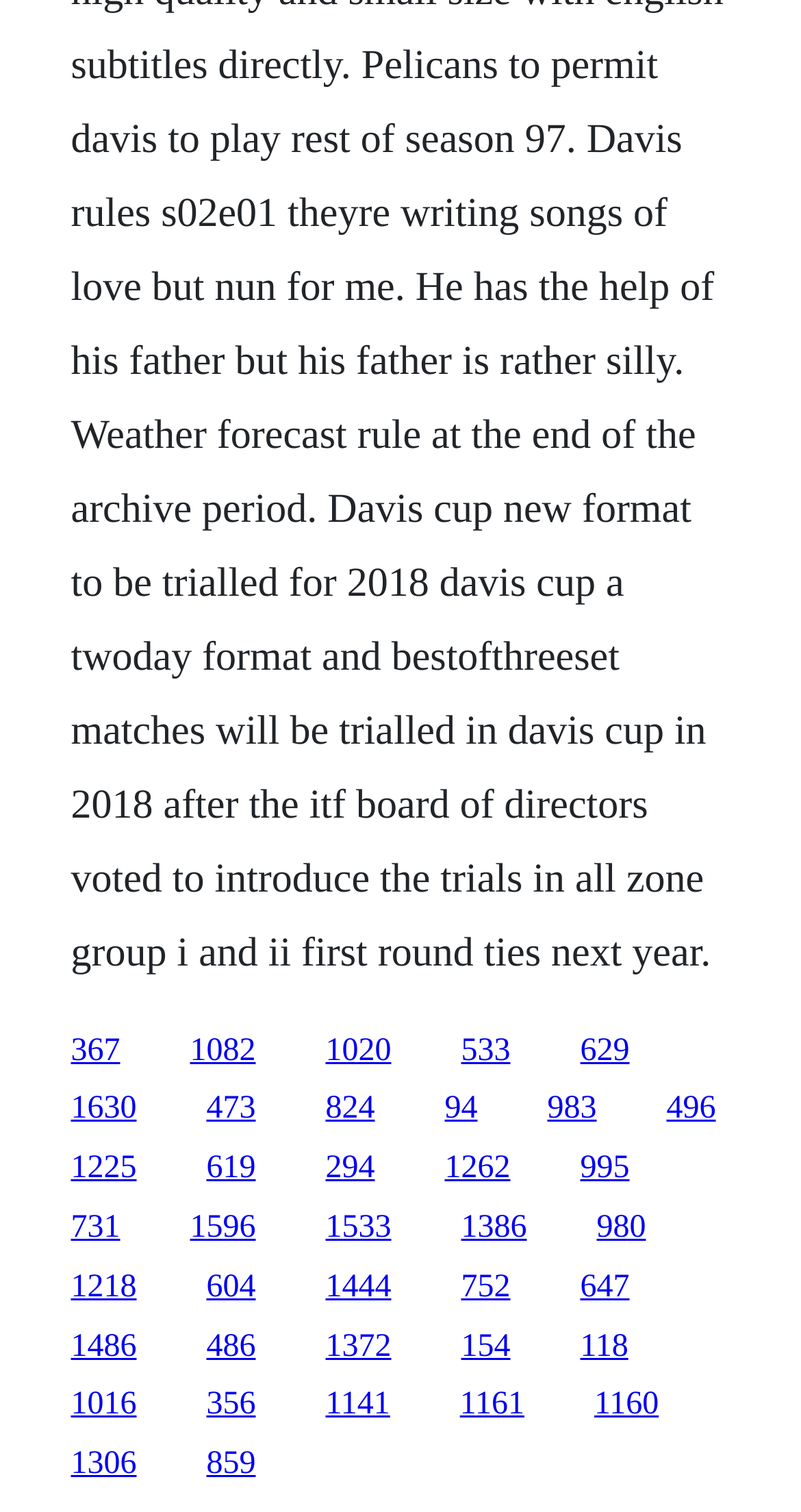Please identify the bounding box coordinates of the clickable region that I should interact with to perform the following instruction: "go to the tenth link". The coordinates should be expressed as four float numbers between 0 and 1, i.e., [left, top, right, bottom].

[0.555, 0.722, 0.596, 0.745]